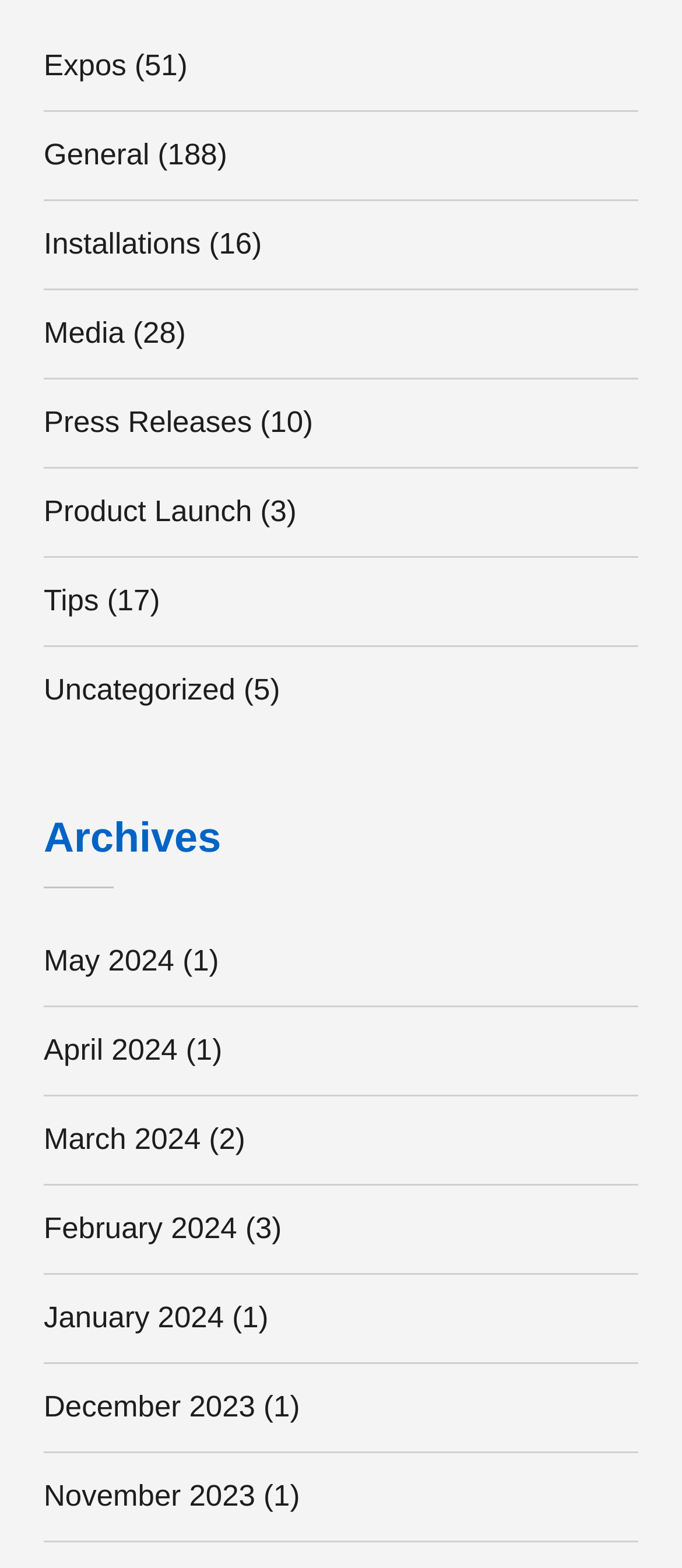Please find the bounding box coordinates of the element that you should click to achieve the following instruction: "read Tips". The coordinates should be presented as four float numbers between 0 and 1: [left, top, right, bottom].

[0.064, 0.372, 0.145, 0.394]